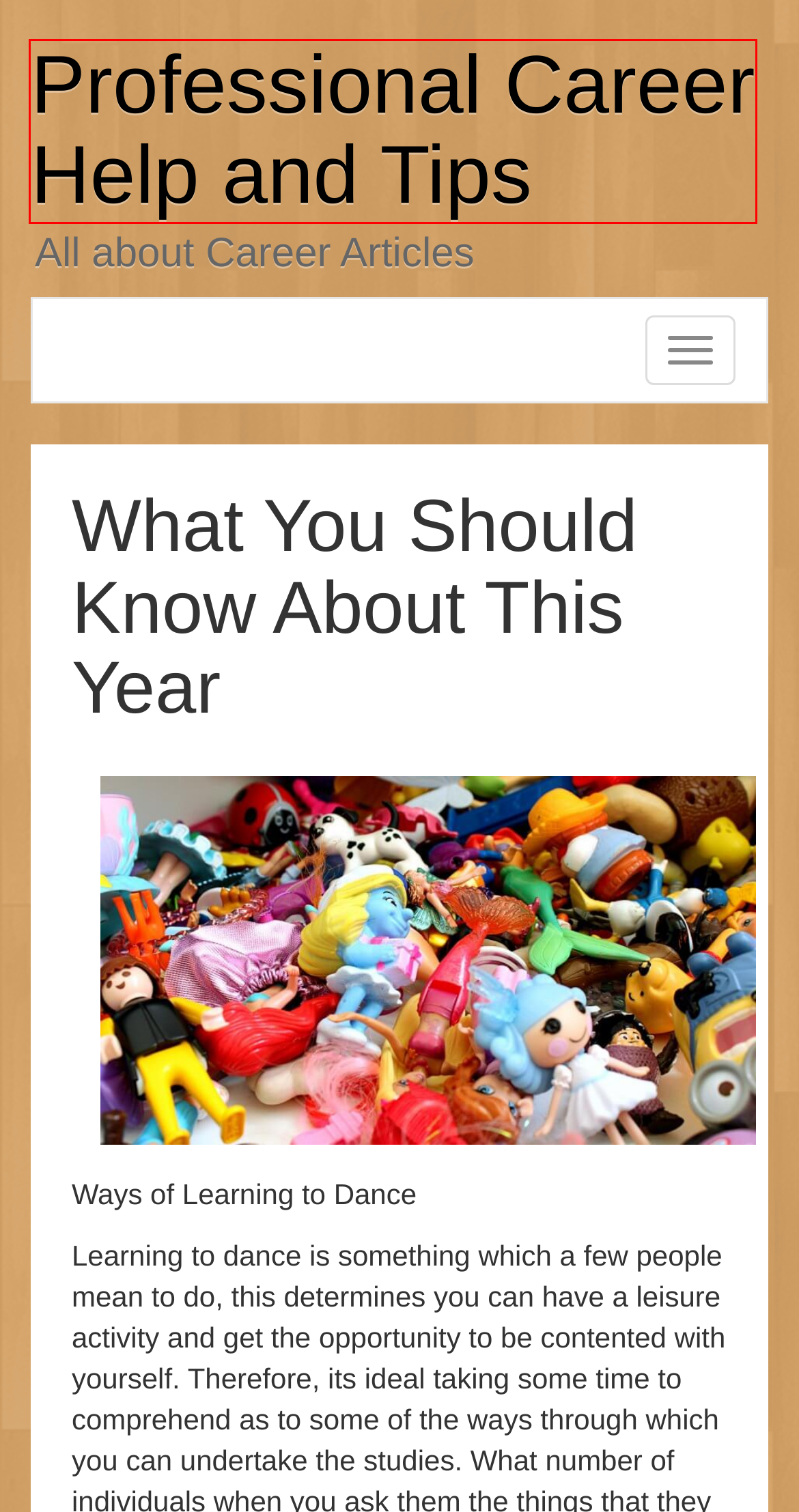Check out the screenshot of a webpage with a red rectangle bounding box. Select the best fitting webpage description that aligns with the new webpage after clicking the element inside the bounding box. Here are the candidates:
A. Smart Ideas:  Revisited – Professional Career Help and Tips
B. : 10 Mistakes that Most People Make – Professional Career Help and Tips
C. Financial – Professional Career Help and Tips
D. Personal Product & Services – Professional Career Help and Tips
E. Legal – Professional Career Help and Tips
F. Clothing & Fashion – Professional Career Help and Tips
G. Professional Career Help and Tips – All about Career Articles
H. The Art of Mastering – Professional Career Help and Tips

G